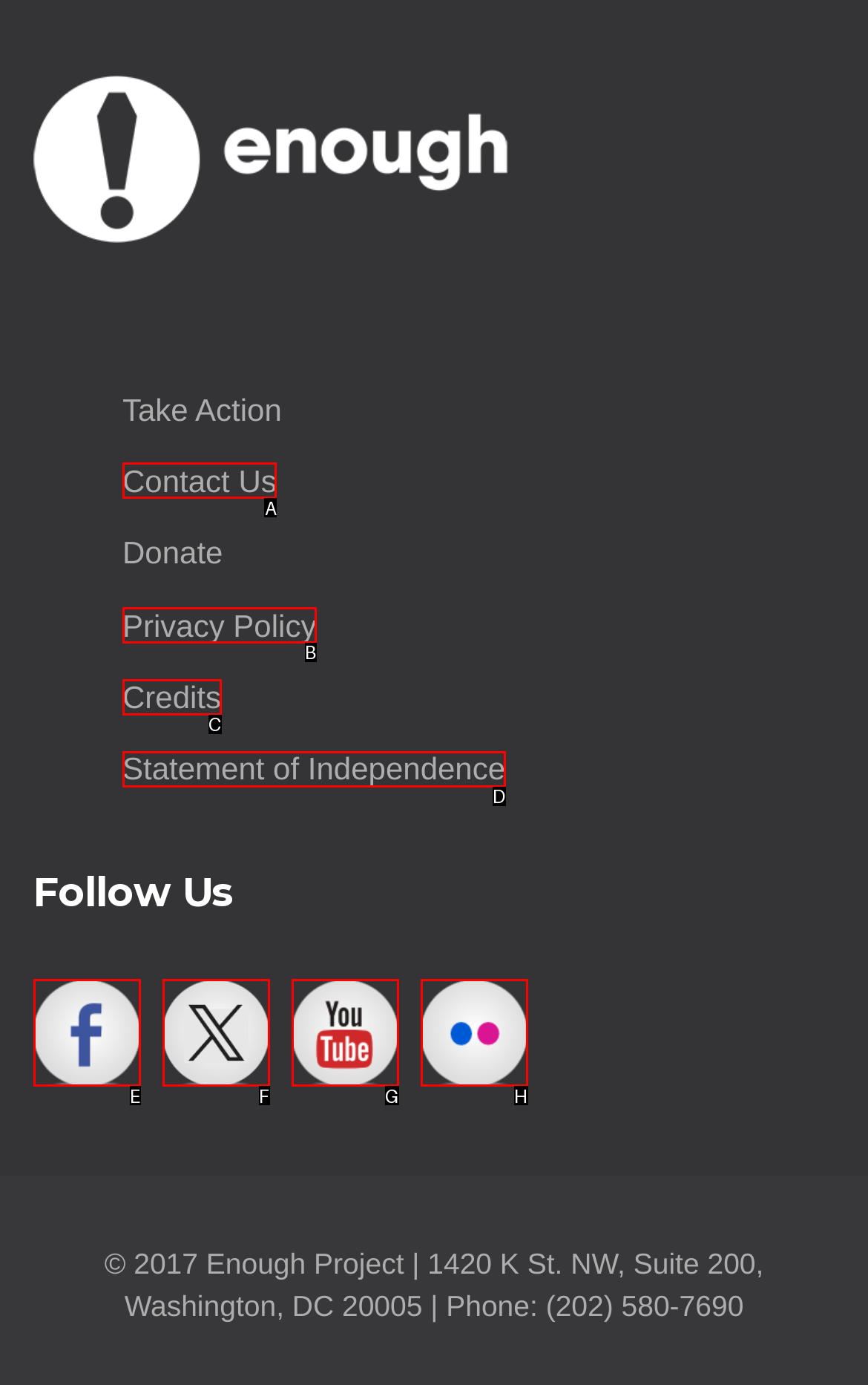Determine which option matches the description: Contact Us. Answer using the letter of the option.

A